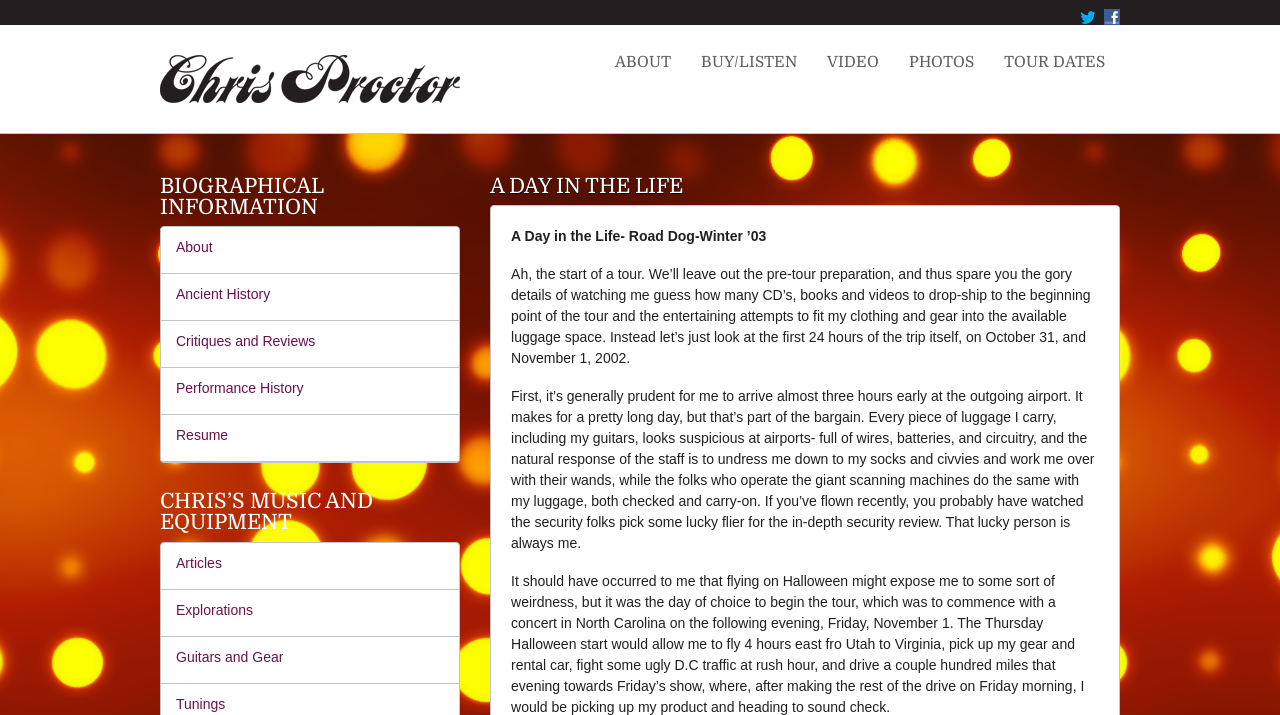Please provide a brief answer to the following inquiry using a single word or phrase:
What is the last link in the CHRIS’S MUSIC AND EQUIPMENT section?

Tunings